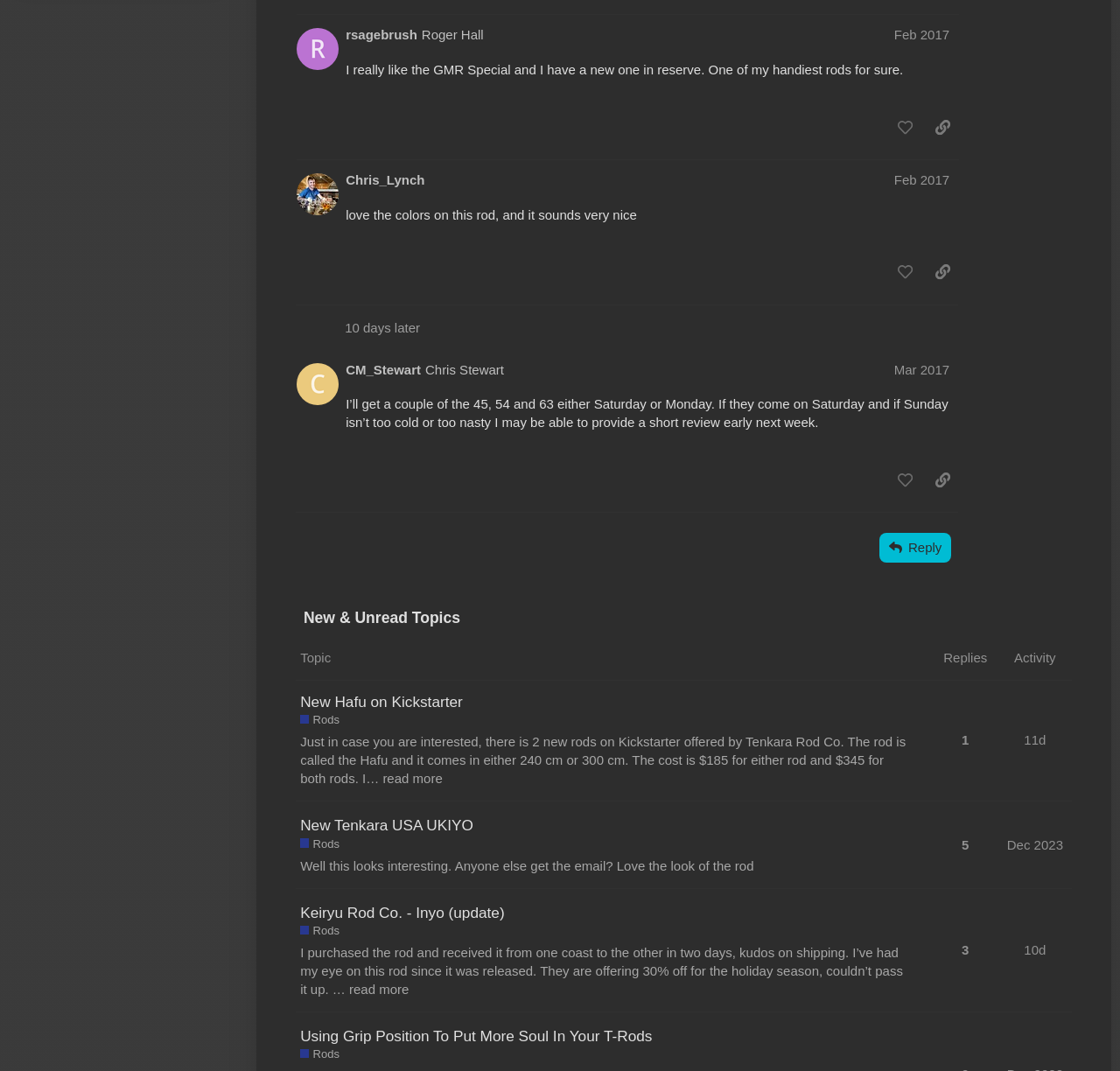Locate the coordinates of the bounding box for the clickable region that fulfills this instruction: "Click the 'Reply' button".

[0.786, 0.497, 0.849, 0.525]